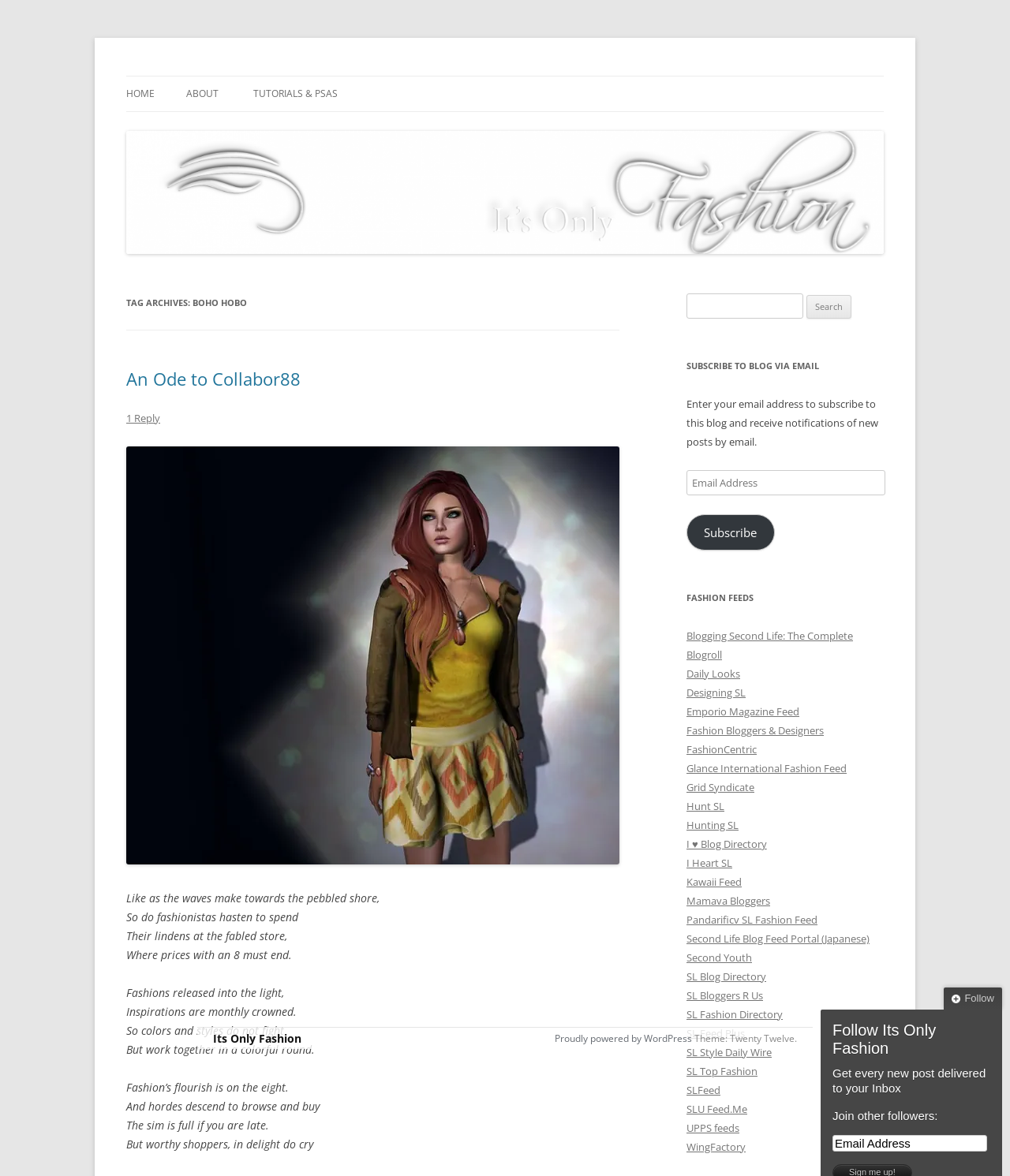Find the bounding box coordinates of the clickable area that will achieve the following instruction: "Visit the 'An Ode to Collabor88' post".

[0.125, 0.312, 0.298, 0.332]